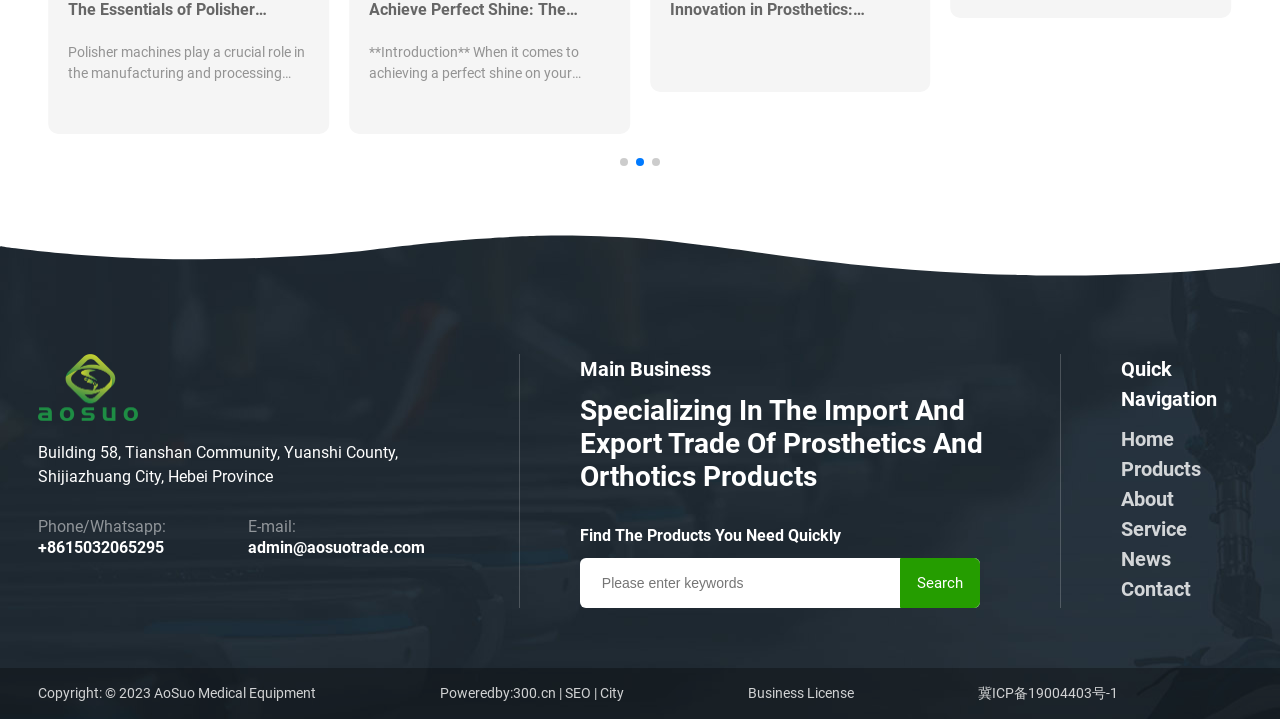Give a concise answer of one word or phrase to the question: 
How many navigation links are there?

6